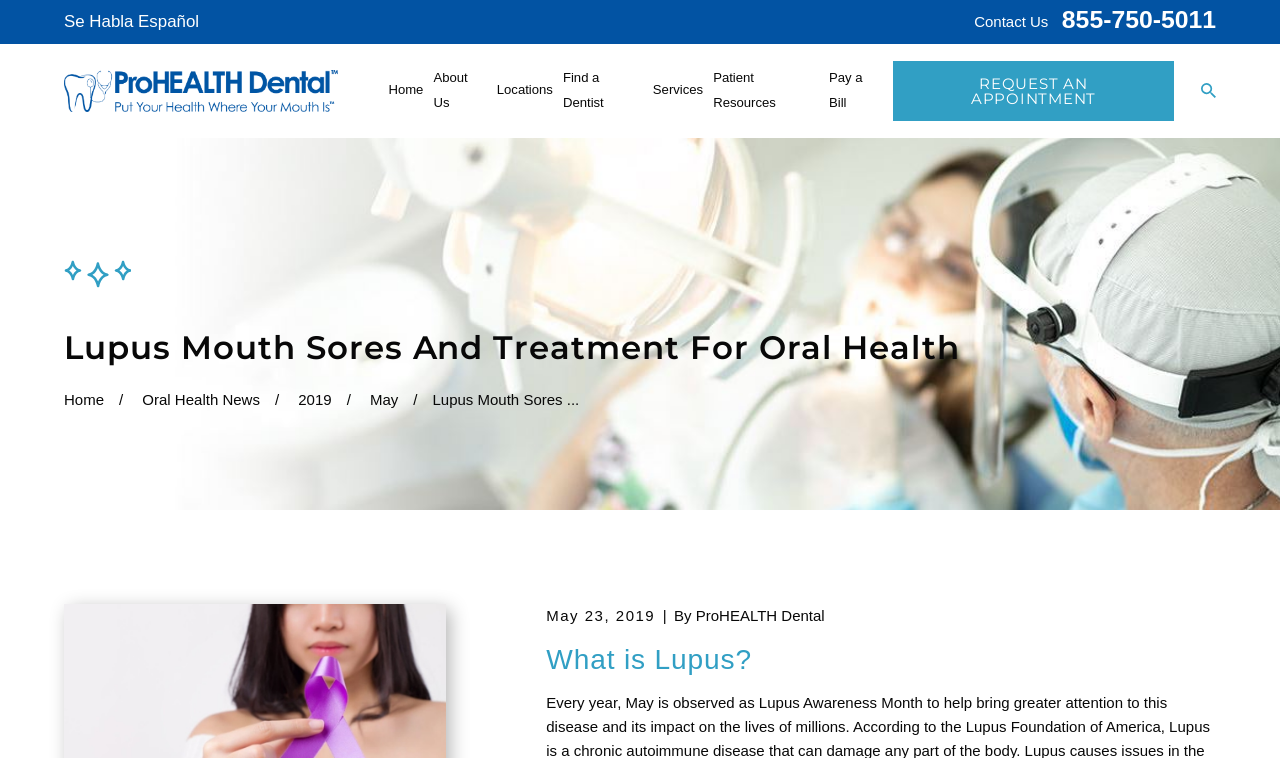Please identify the bounding box coordinates of the clickable area that will allow you to execute the instruction: "Request an appointment".

[0.698, 0.08, 0.917, 0.16]